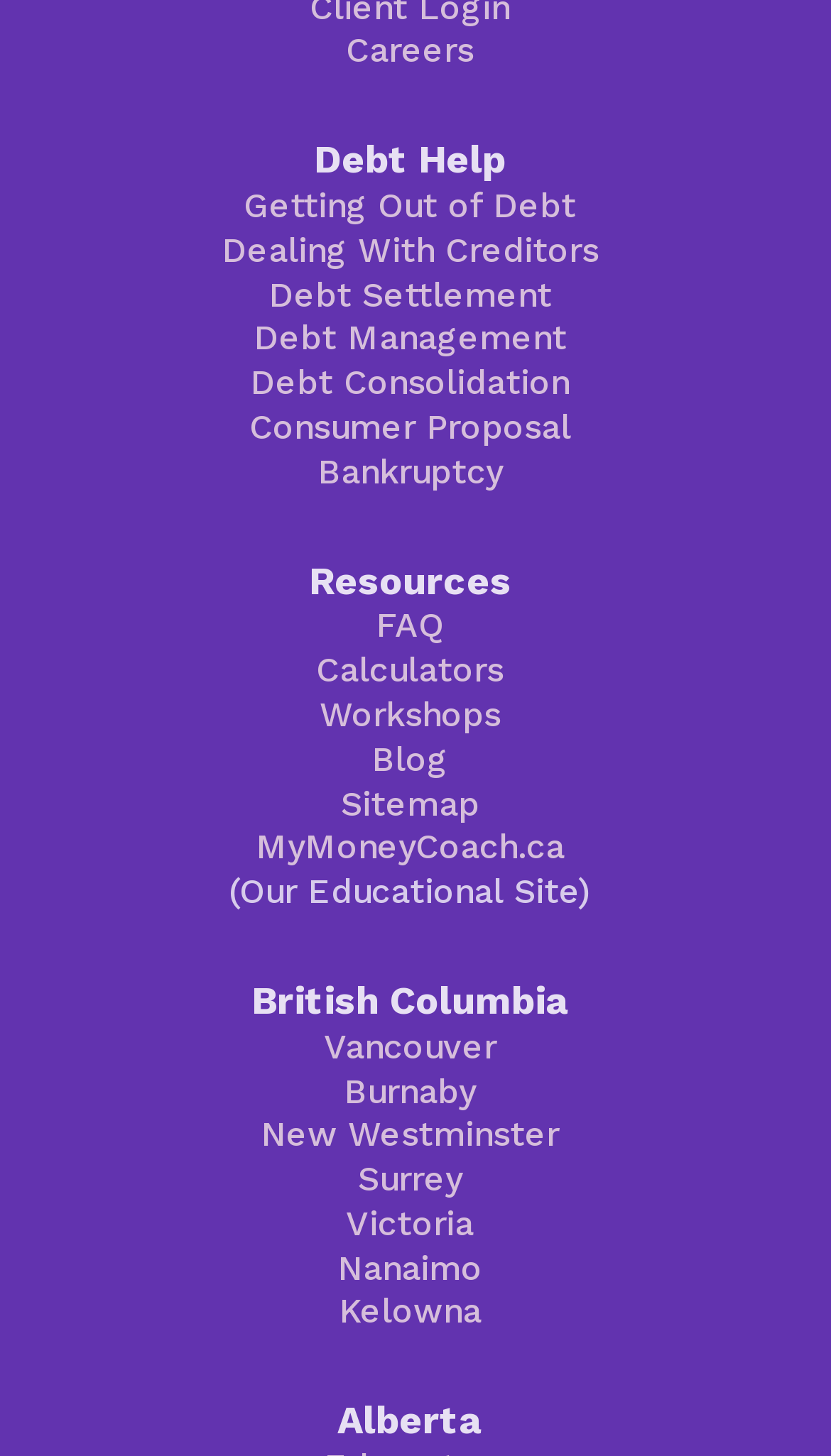In which province are the cities 'Vancouver', 'Burnaby', and 'New Westminster' located?
With the help of the image, please provide a detailed response to the question.

The cities 'Vancouver', 'Burnaby', and 'New Westminster' are located in the province of 'British Columbia' because they are listed under the 'British Columbia' heading, which is a StaticText element on the webpage.